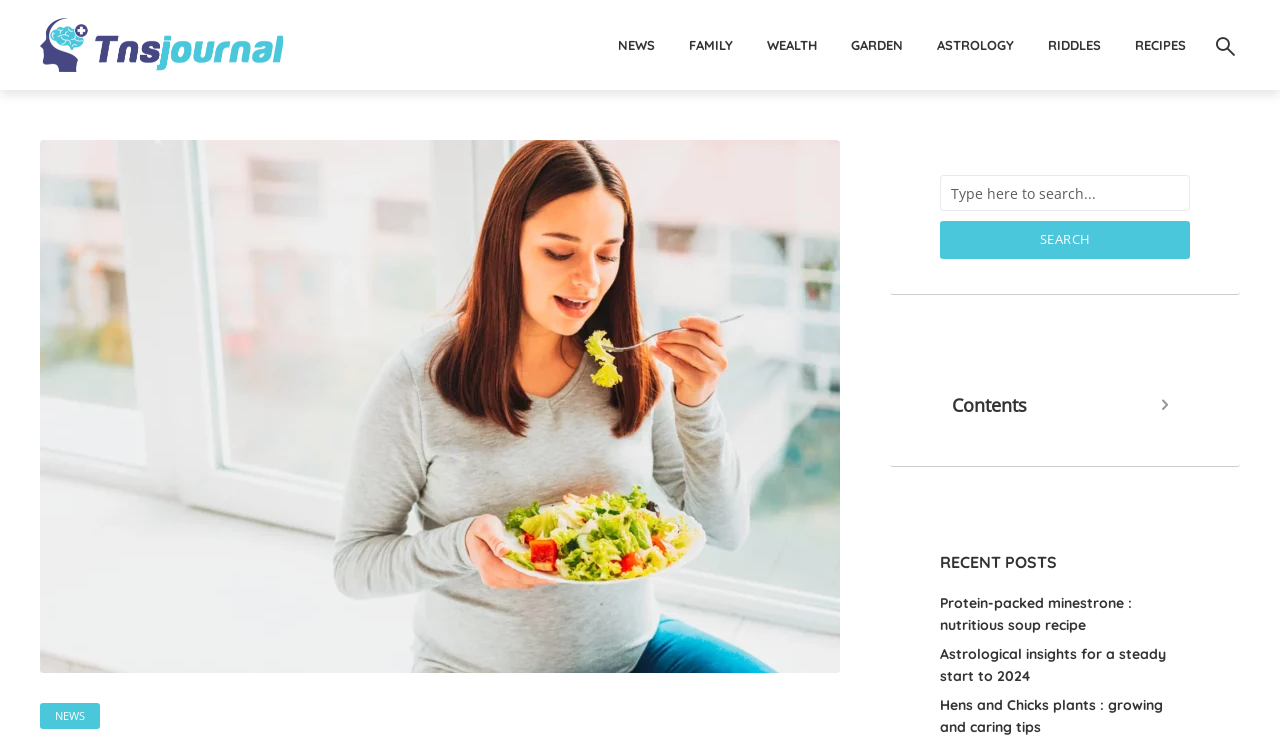What is the purpose of the textbox at the top right corner?
Using the image, give a concise answer in the form of a single word or short phrase.

Search